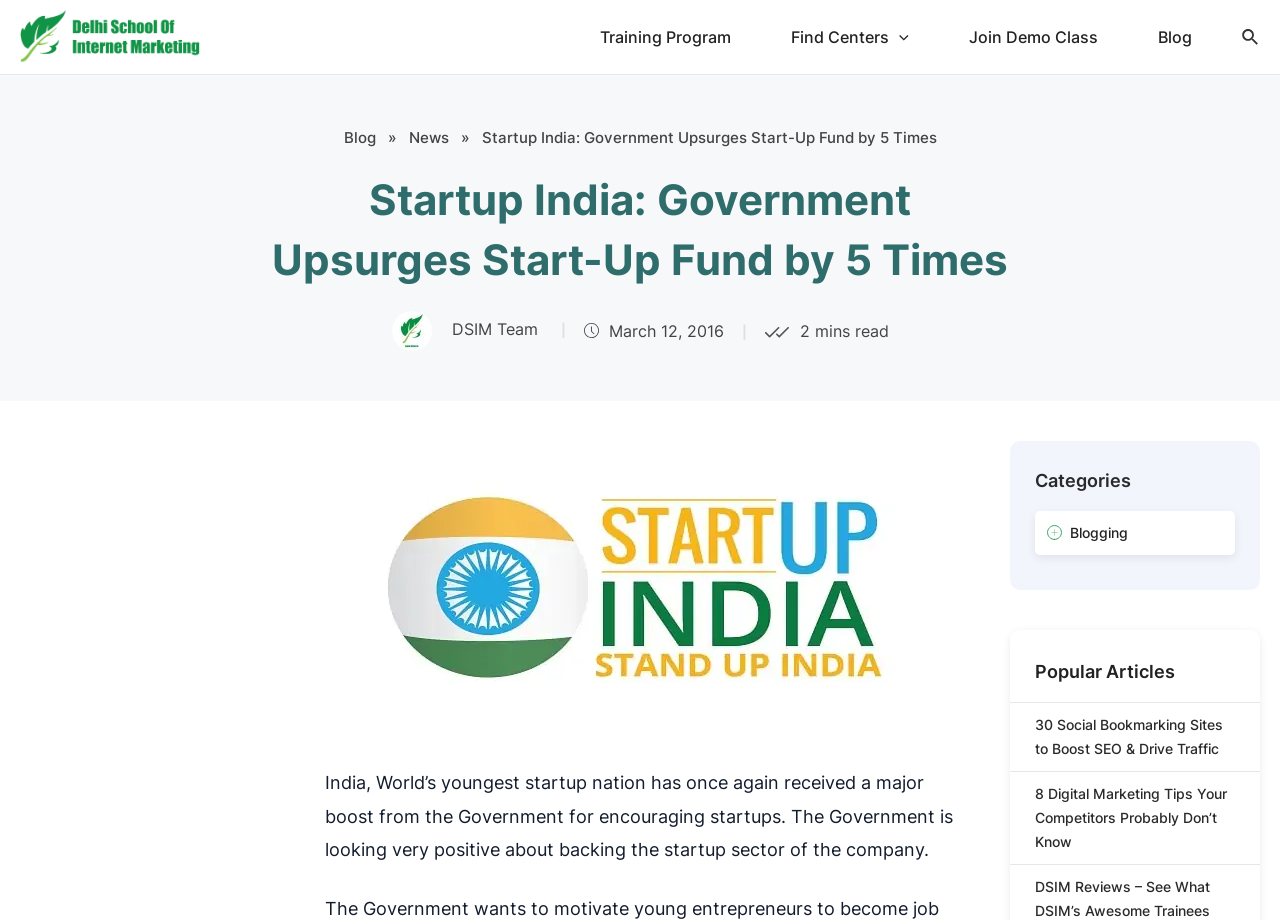Please analyze the image and provide a thorough answer to the question:
What is the title of the second article?

The title of the second article is mentioned in the 'Popular Articles' section, and it is '8 Digital Marketing Tips Your Competitors Probably Don’t Know'.